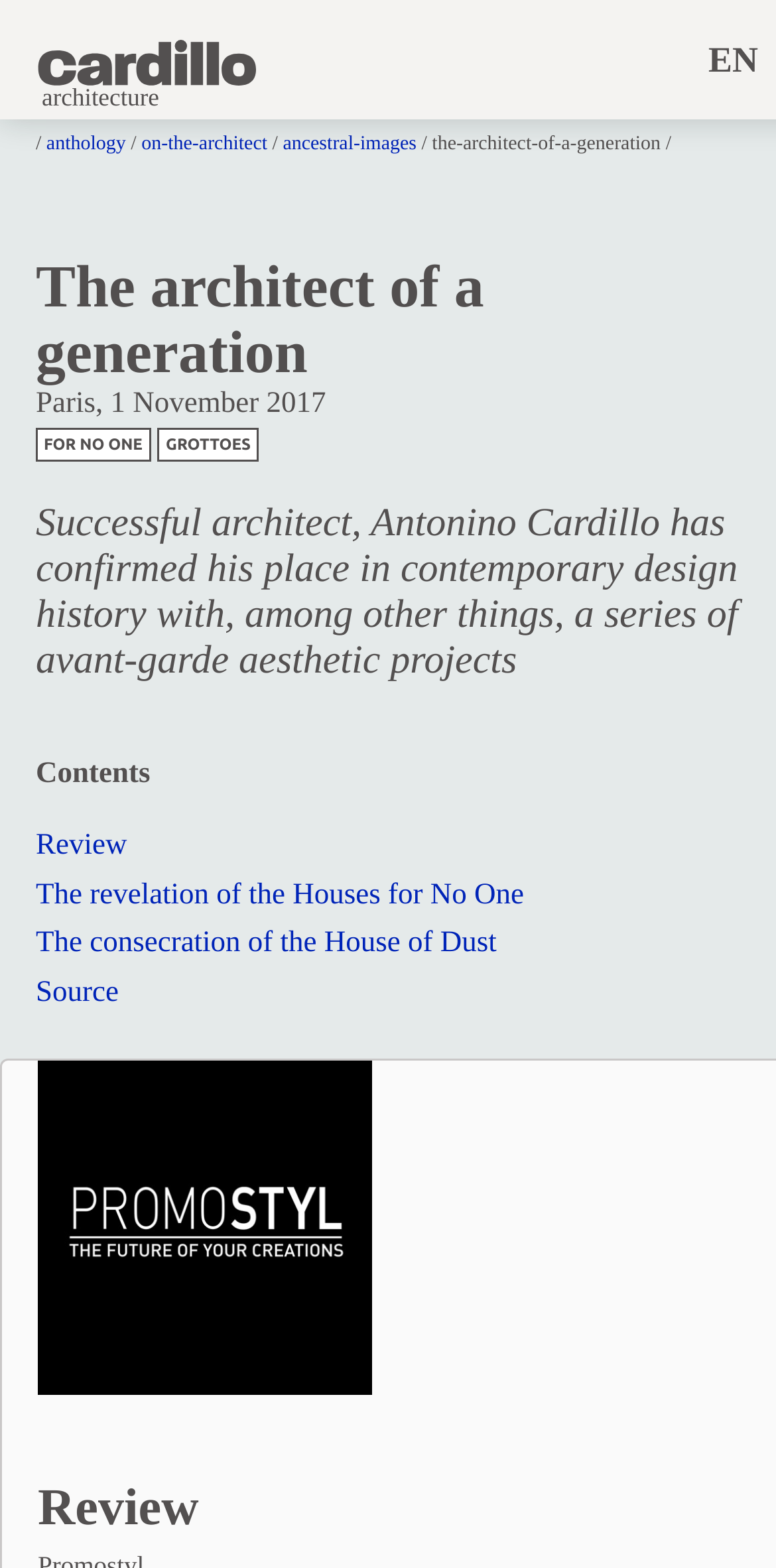Please respond in a single word or phrase: 
What is the date of the article 'The architect of a generation'?

1 November 2017